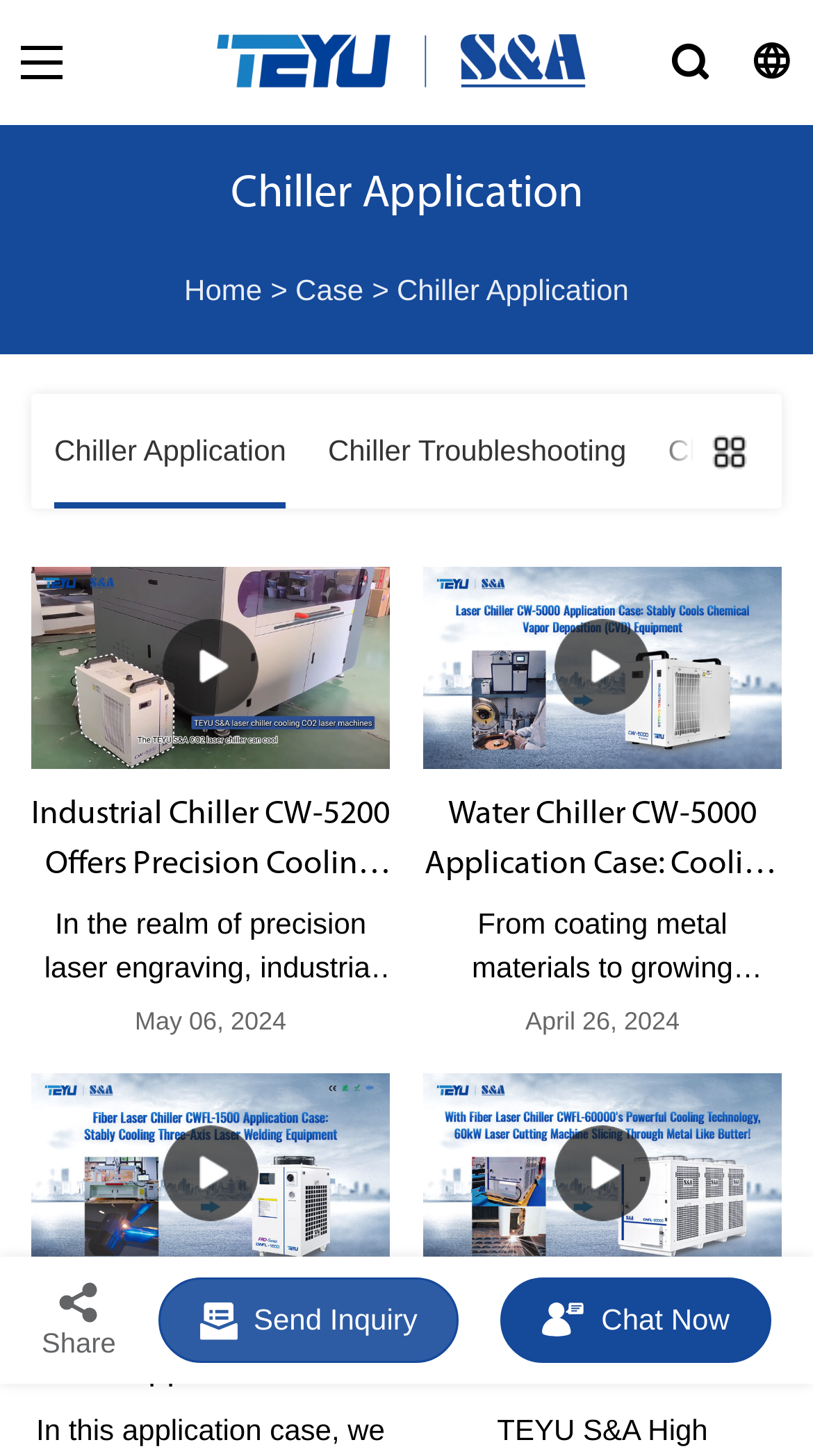Provide the bounding box coordinates of the section that needs to be clicked to accomplish the following instruction: "Send an inquiry."

[0.194, 0.877, 0.565, 0.936]